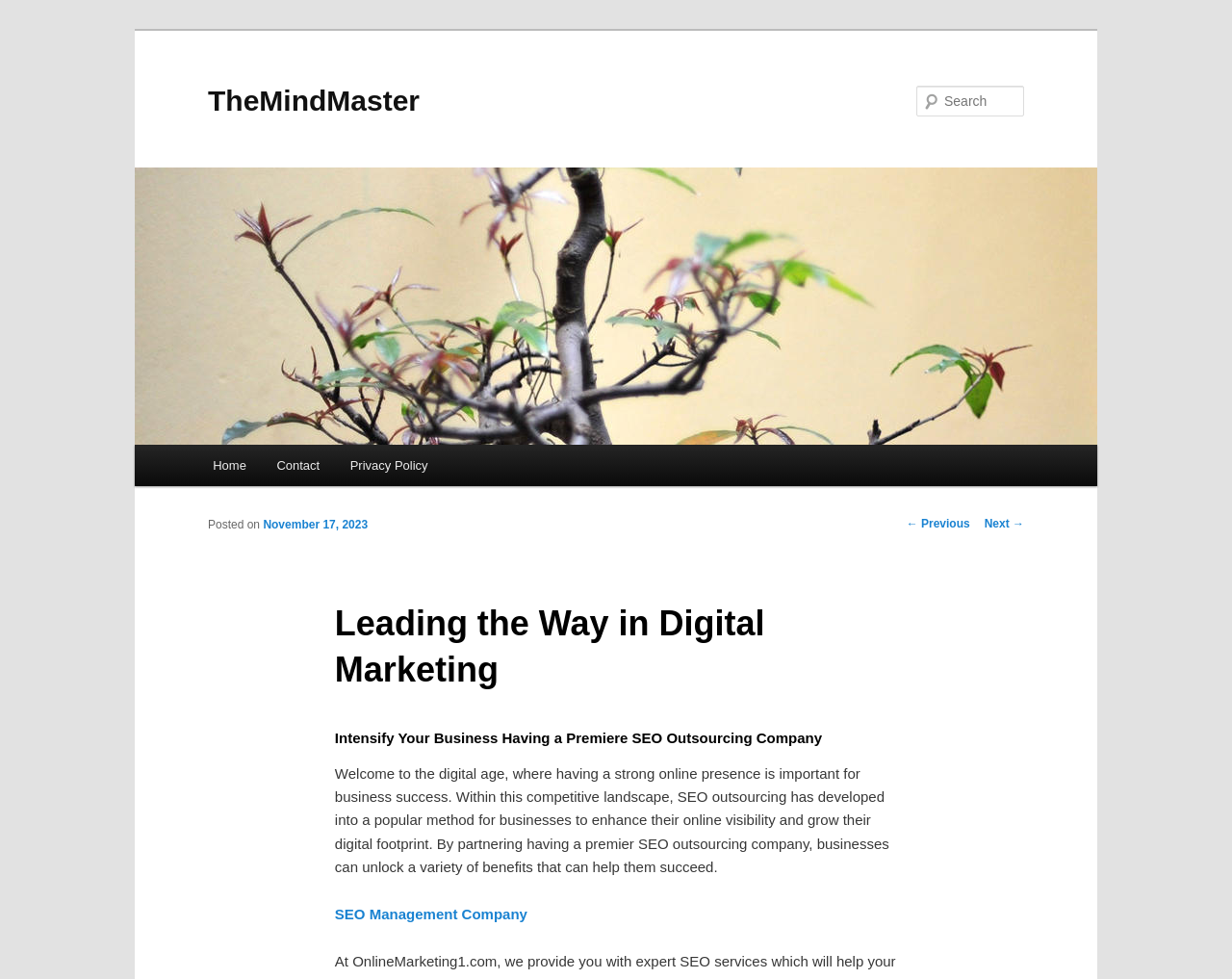Given the webpage screenshot and the description, determine the bounding box coordinates (top-left x, top-left y, bottom-right x, bottom-right y) that define the location of the UI element matching this description: Next →

[0.799, 0.528, 0.831, 0.542]